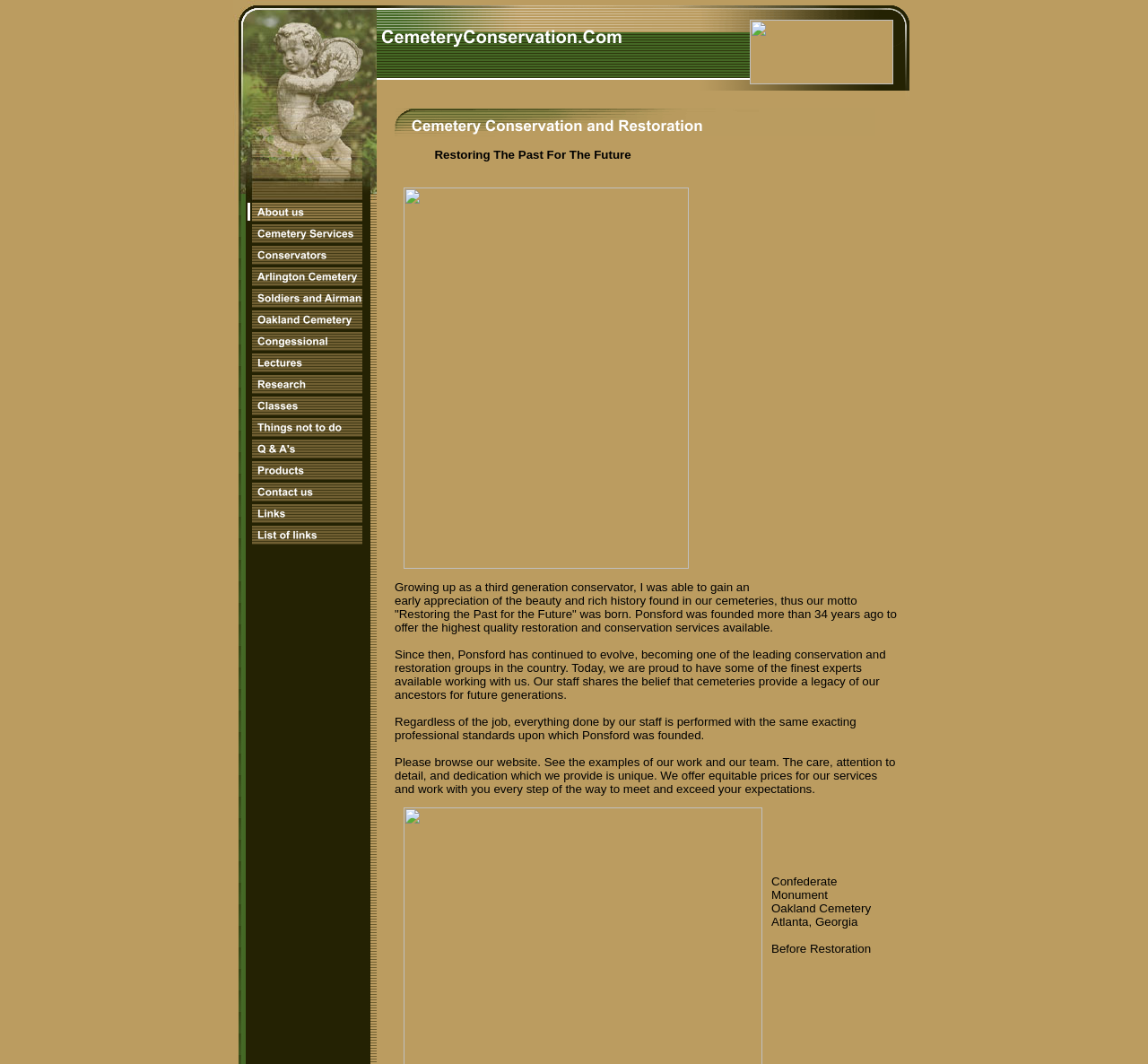Give a complete and precise description of the webpage's appearance.

The webpage is about conservation and restoration of historic cemeteries. At the top, there is a small image. Below the image, there is a table with multiple rows, each containing a link and an image. The links are labeled as "About us", "Cemetery Services", "Conservators", "Arlington Cemetery", "Soldiers and Airmans Cem.", "Oakland Cemetery", "Congessional", "Lectures", "Research", "Classes", "Things not to do", "Q & A's", "Products", "Contact us", "Links", and "List of links". These links are arranged vertically, with each link positioned below the previous one.

To the right of the table, there is another table with multiple rows, each containing an image. The images are arranged vertically, with each image positioned below the previous one.